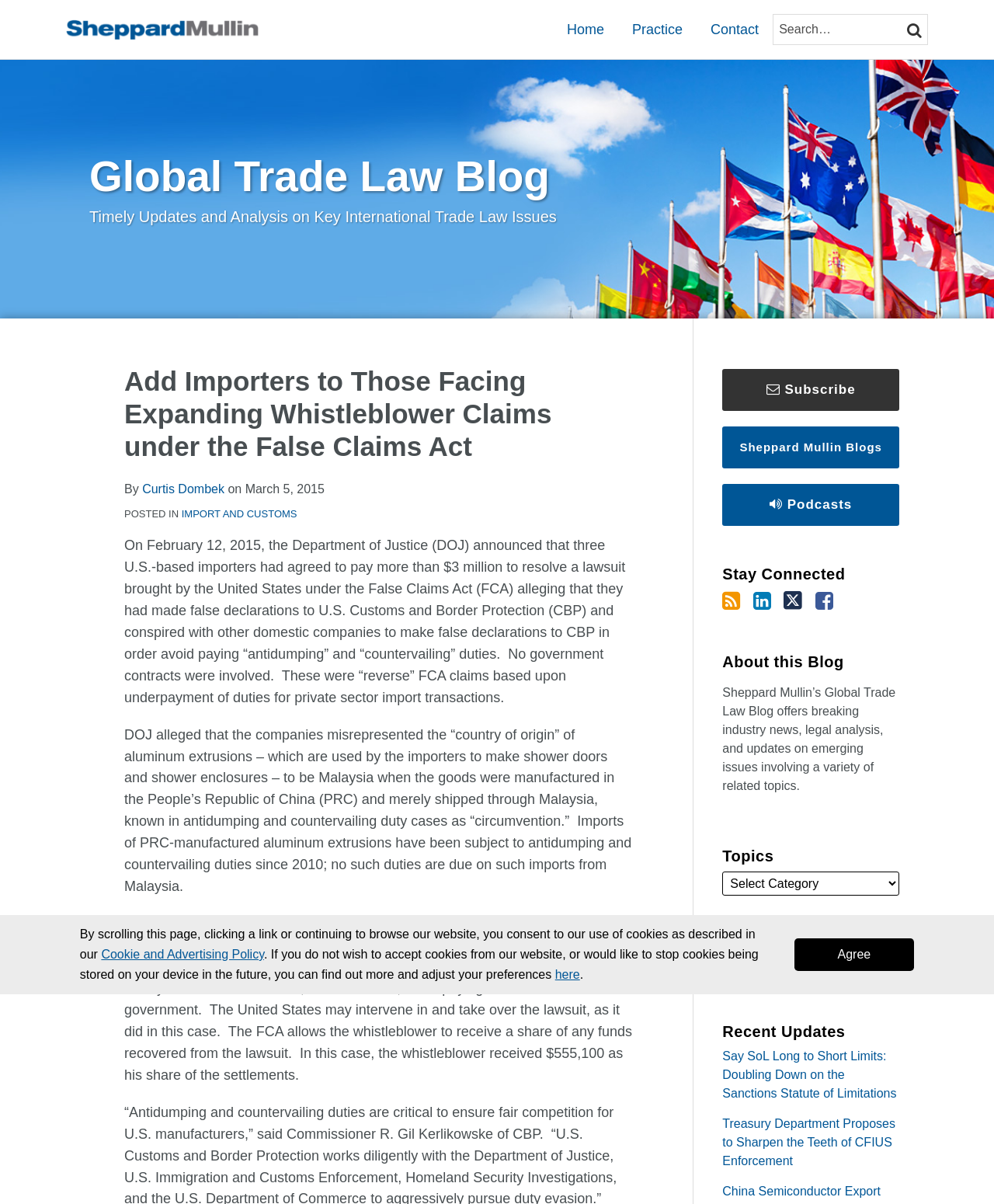Please specify the bounding box coordinates of the clickable section necessary to execute the following command: "Click on the 'Home' link".

None